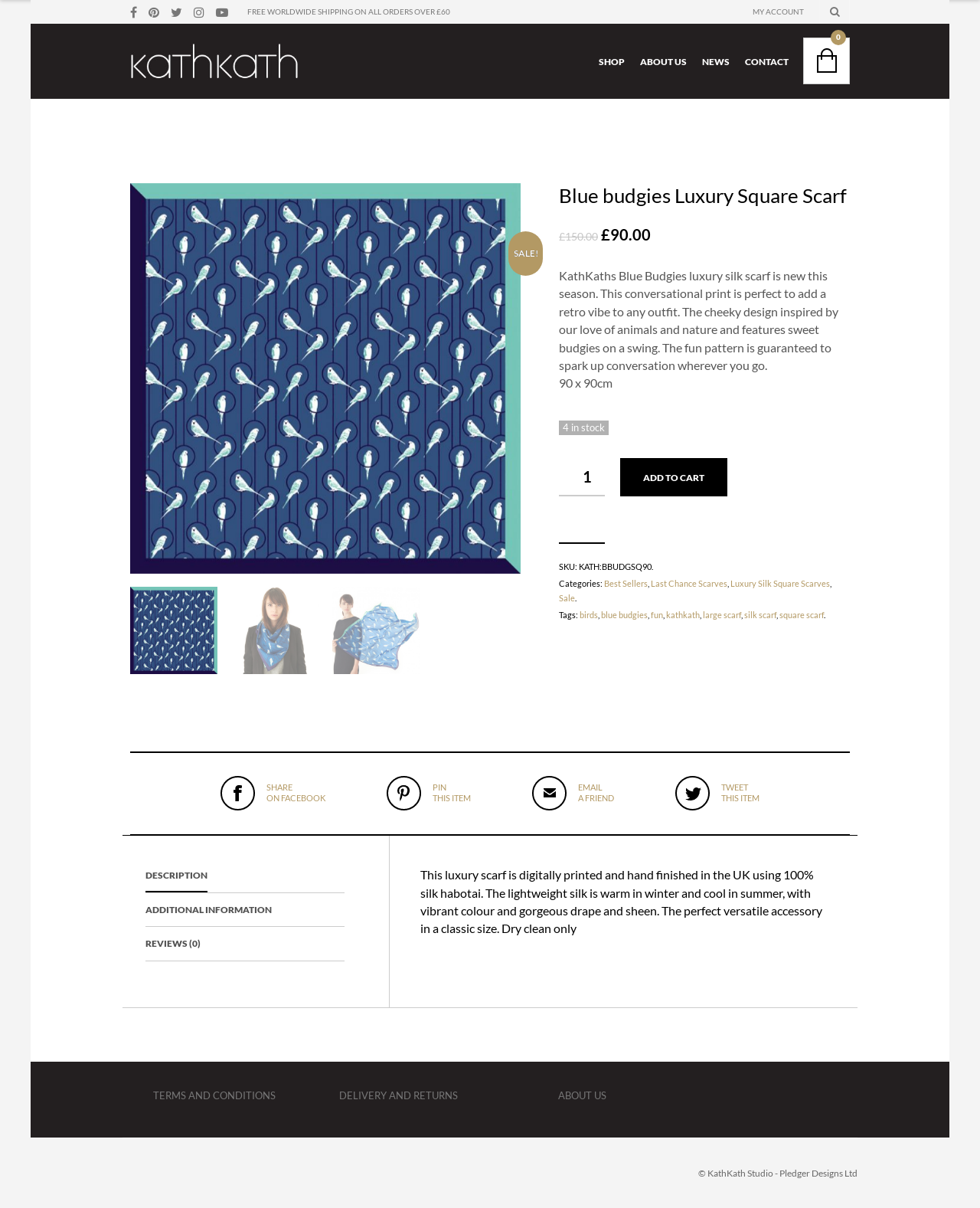Write a detailed summary of the webpage.

This webpage is about a luxury silk scarf called "Blue Budgies" from KathKath. At the top, there are several social media links and a navigation menu with links to "MY ACCOUNT", "SHOP", "ABOUT US", "NEWS", and "CONTACT". Below this, there is a promotion announcing "FREE WORLDWIDE SHIPPING ON ALL ORDERS OVER £60".

The main content of the page is dedicated to the product description. There is a heading "Blue budgies Luxury Square Scarf" followed by a detailed description of the product, including its features, size, and material. The description is accompanied by a price tag, showing the original price and the current discounted price.

To the right of the product description, there is a section with a "Qty" textbox and an "ADD TO CART" button. Below this, there is information about the product's stock availability, SKU, and categories.

Further down the page, there are links to related categories, such as "Best Sellers", "Last Chance Scarves", and "Luxury Silk Square Scarves". There are also tags related to the product, including "birds", "blue budgies", "fun", and "silk scarf".

The page also features social sharing links, allowing users to share the product on Facebook, Pinterest, Twitter, or via email. Additionally, there are links to "DESCRIPTION", "ADDITIONAL INFORMATION", and "REVIEWS (0)".

At the bottom of the page, there is a section with detailed information about the product's material, care instructions, and a disclaimer. Finally, there are links to "TERMS AND CONDITIONS", "DELIVERY AND RETURNS", and "ABOUT US", as well as a copyright notice.